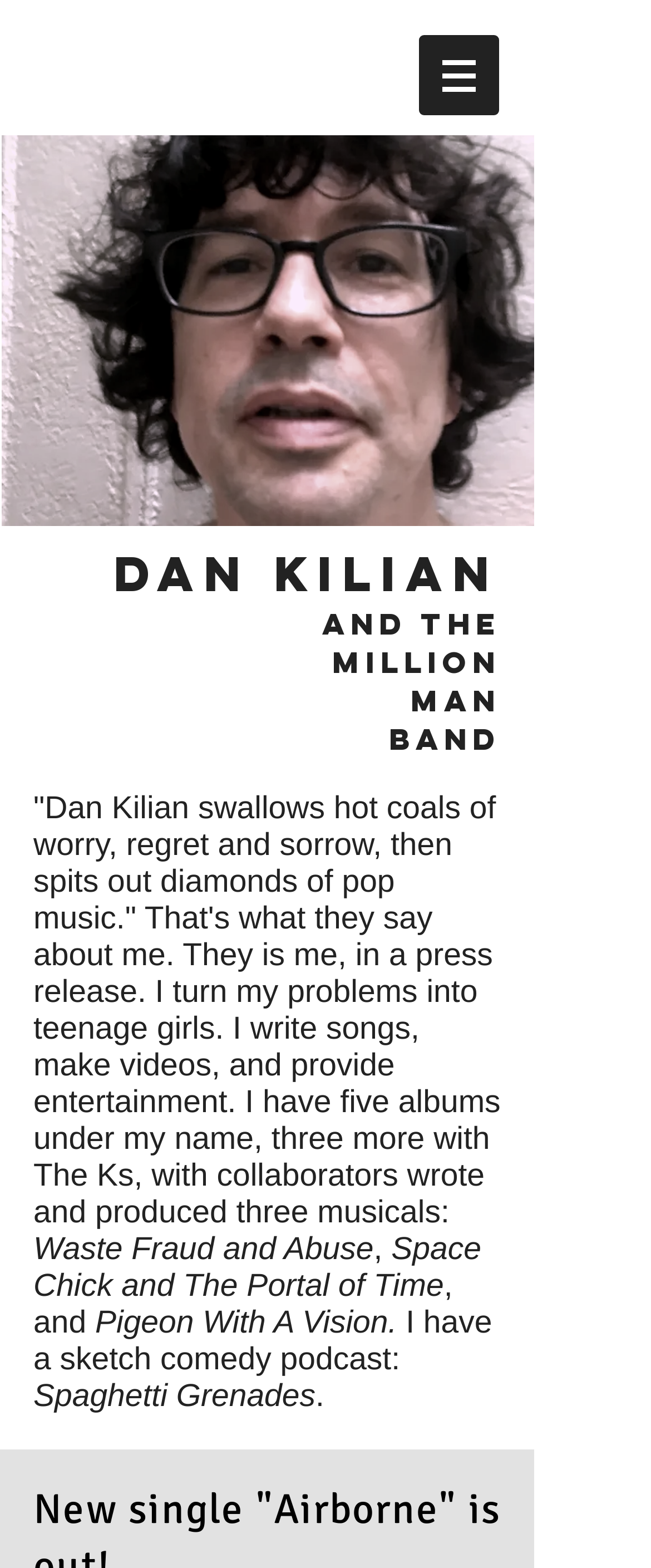Please provide the bounding box coordinates in the format (top-left x, top-left y, bottom-right x, bottom-right y). Remember, all values are floating point numbers between 0 and 1. What is the bounding box coordinate of the region described as: Dan Kilian

[0.174, 0.346, 0.769, 0.386]